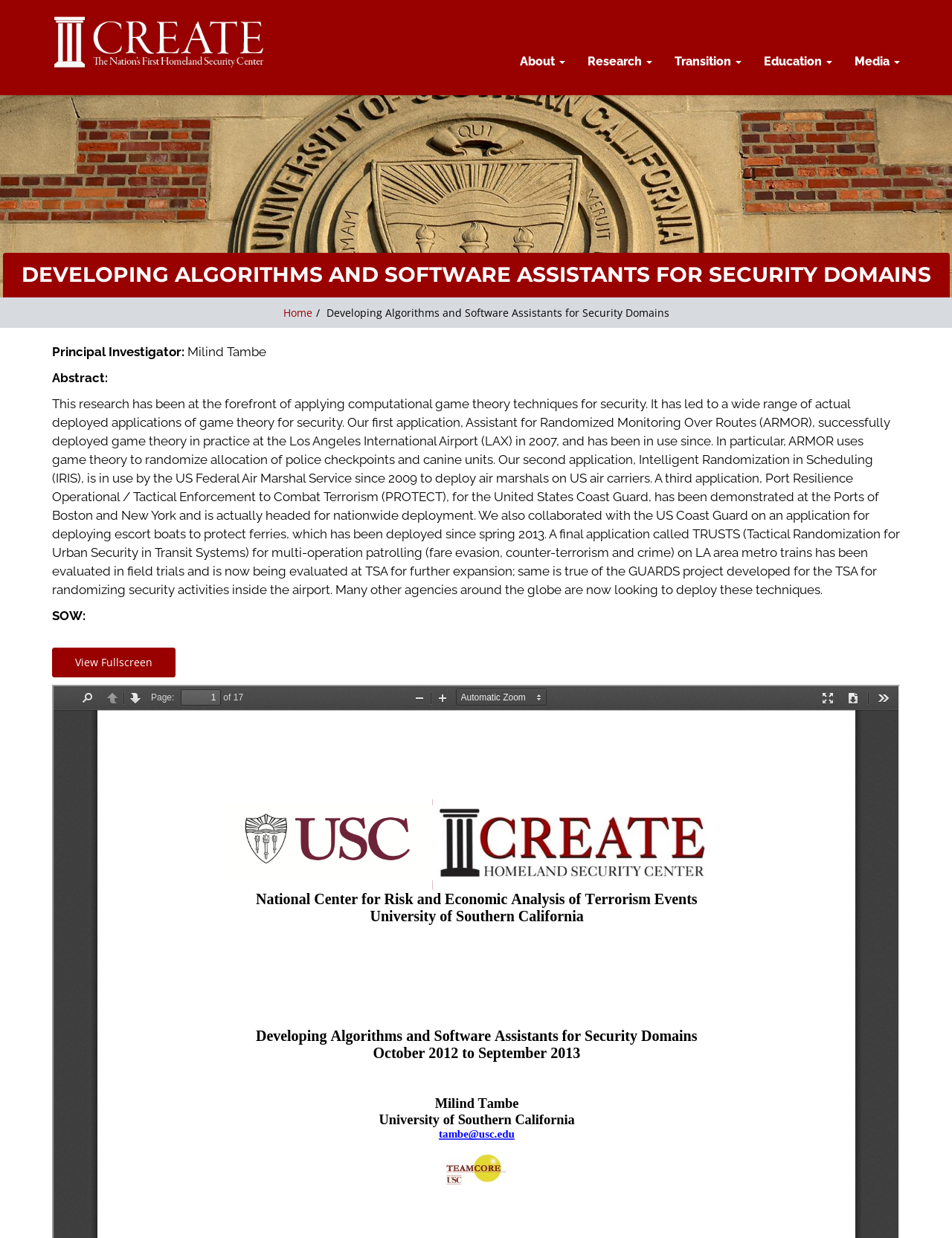What is the name of the research application deployed at the Los Angeles International Airport?
Please analyze the image and answer the question with as much detail as possible.

The webpage mentions that 'Our first application, Assistant for Randomized Monitoring Over Routes (ARMOR), successfully deployed game theory in practice at the Los Angeles International Airport (LAX) in 2007, and has been in use since.' which indicates that ARMOR is the research application deployed at the Los Angeles International Airport.